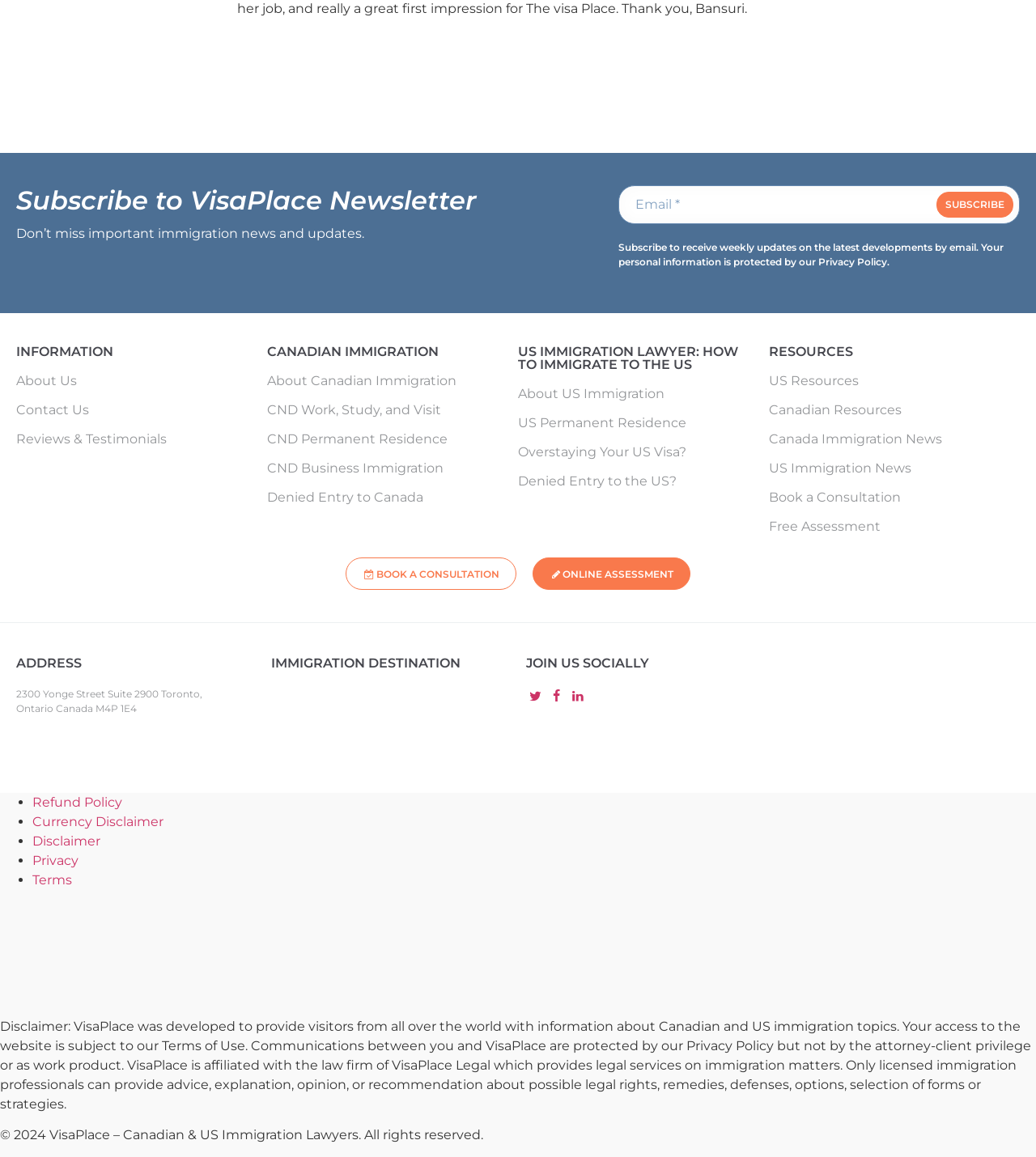Bounding box coordinates are given in the format (top-left x, top-left y, bottom-right x, bottom-right y). All values should be floating point numbers between 0 and 1. Provide the bounding box coordinate for the UI element described as: Information

[0.016, 0.299, 0.242, 0.317]